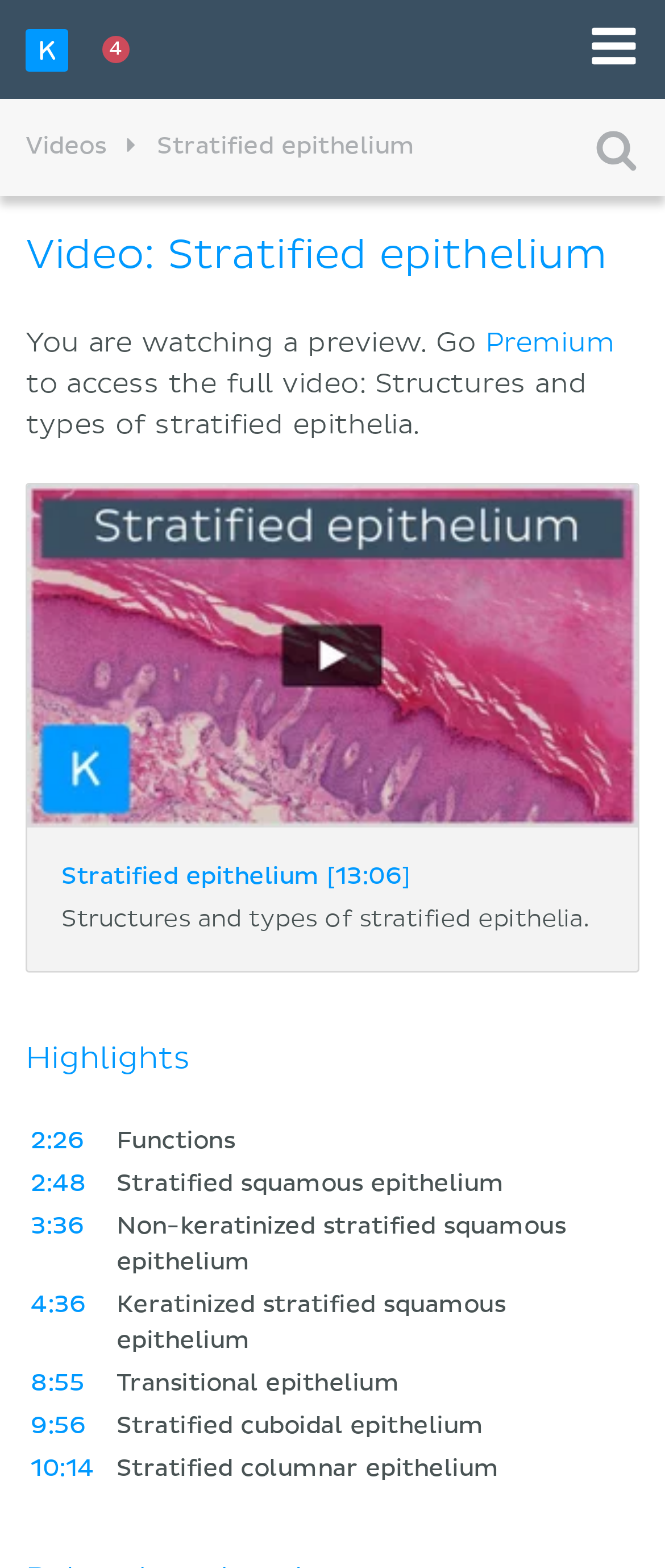Identify the bounding box coordinates of the clickable section necessary to follow the following instruction: "Watch the video". The coordinates should be presented as four float numbers from 0 to 1, i.e., [left, top, right, bottom].

[0.038, 0.147, 0.962, 0.18]